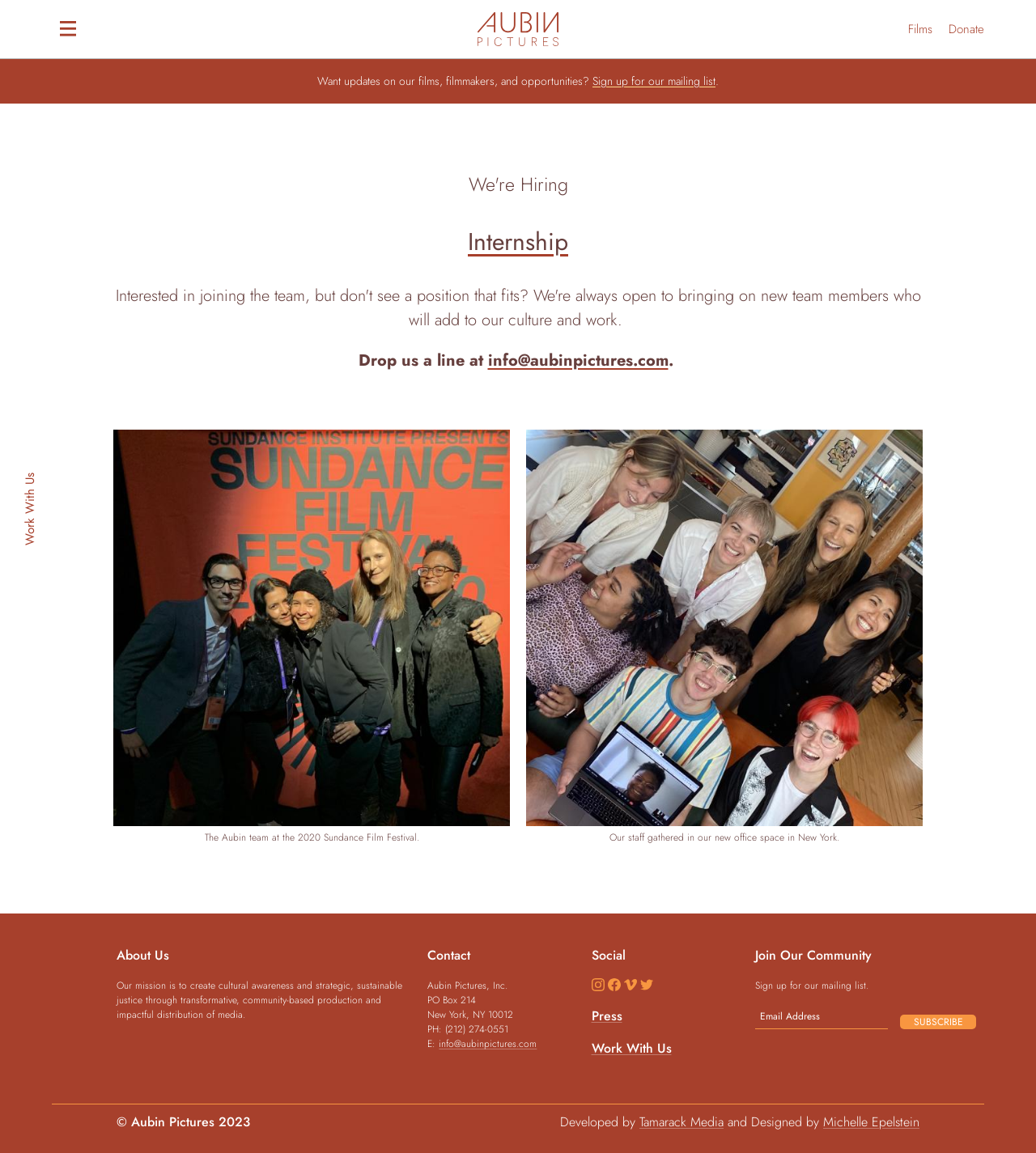Highlight the bounding box coordinates of the region I should click on to meet the following instruction: "Learn more about Aubin Pictures".

[0.461, 0.011, 0.539, 0.04]